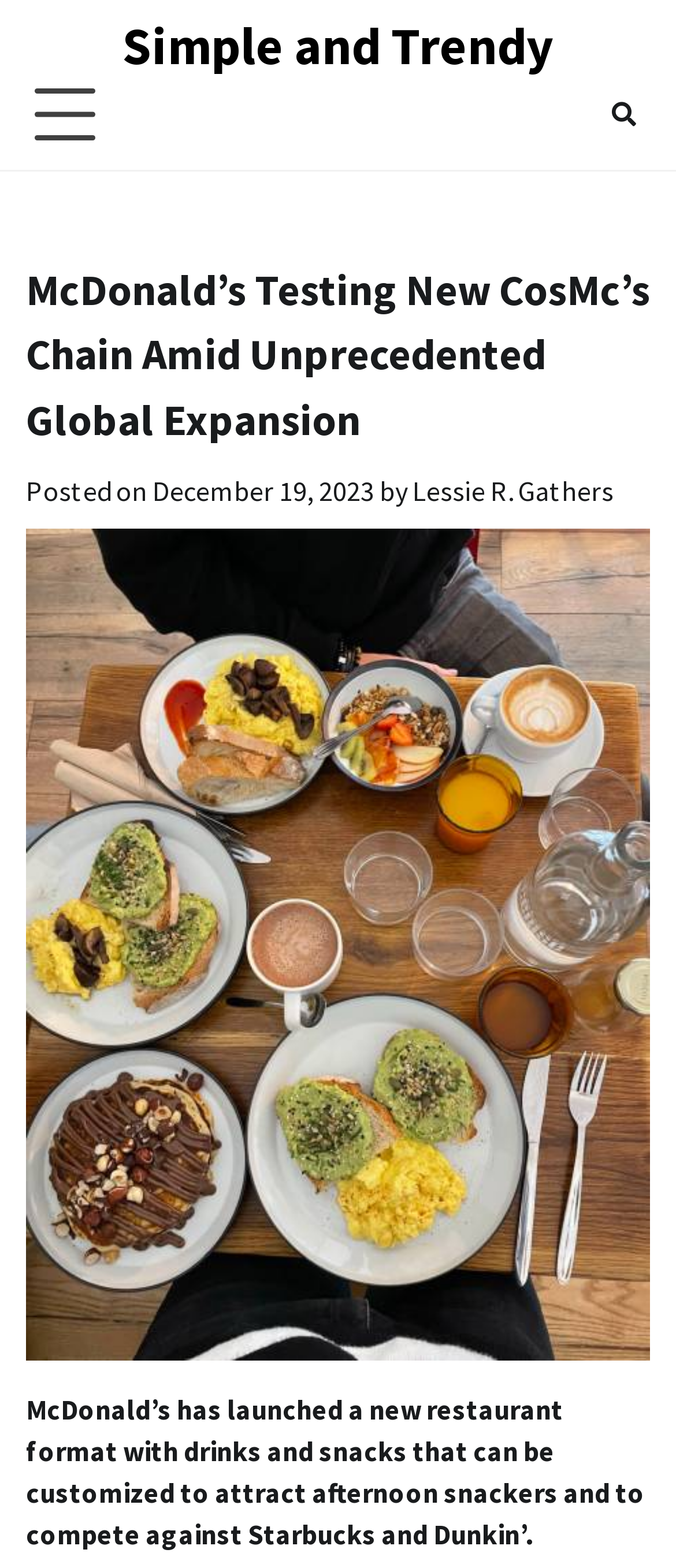Bounding box coordinates are specified in the format (top-left x, top-left y, bottom-right x, bottom-right y). All values are floating point numbers bounded between 0 and 1. Please provide the bounding box coordinate of the region this sentence describes: aria-label="Open navigation menu"

None